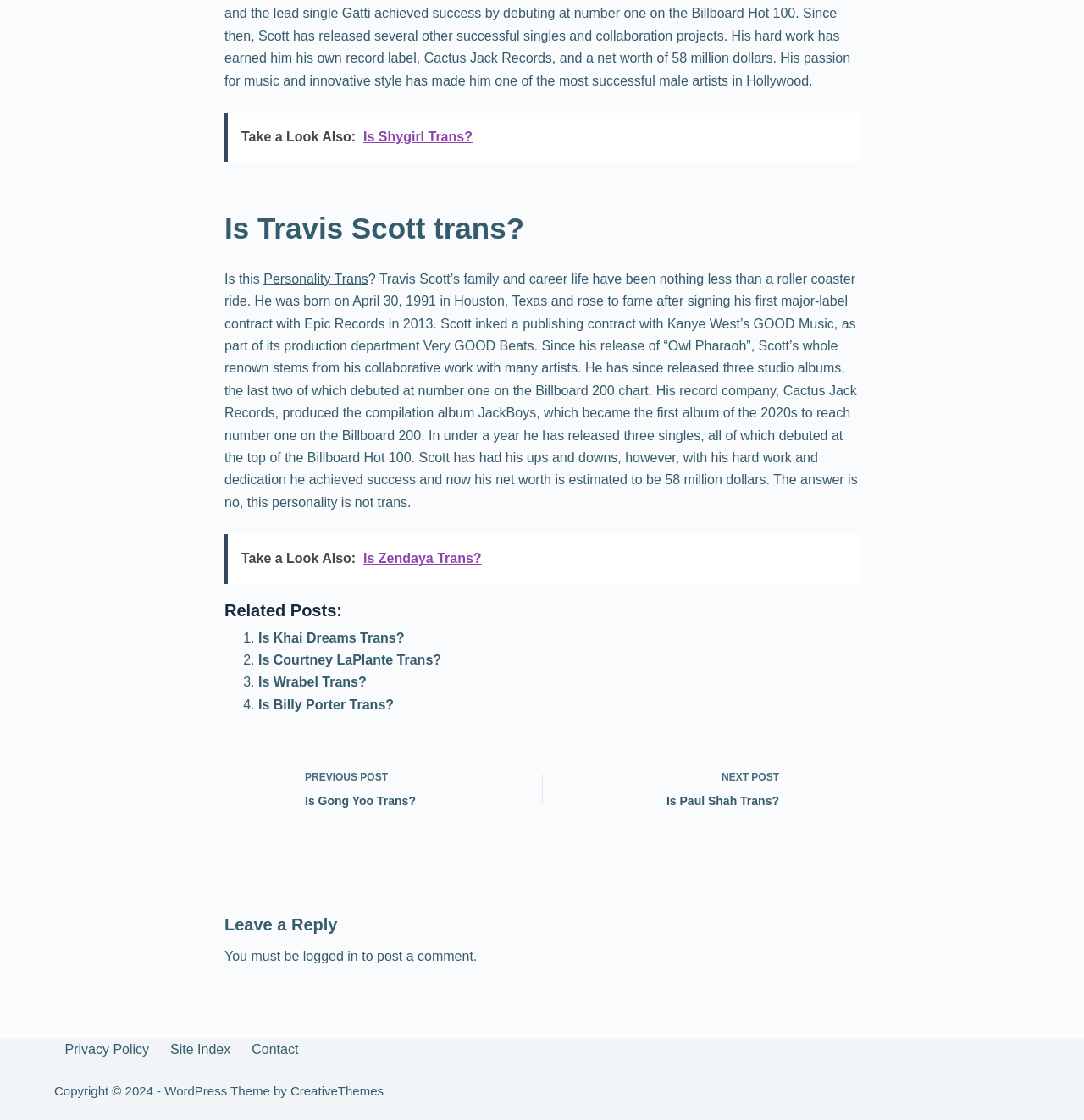Please provide the bounding box coordinates for the element that needs to be clicked to perform the following instruction: "Go to the 'Privacy Policy' page". The coordinates should be given as four float numbers between 0 and 1, i.e., [left, top, right, bottom].

[0.05, 0.928, 0.147, 0.948]